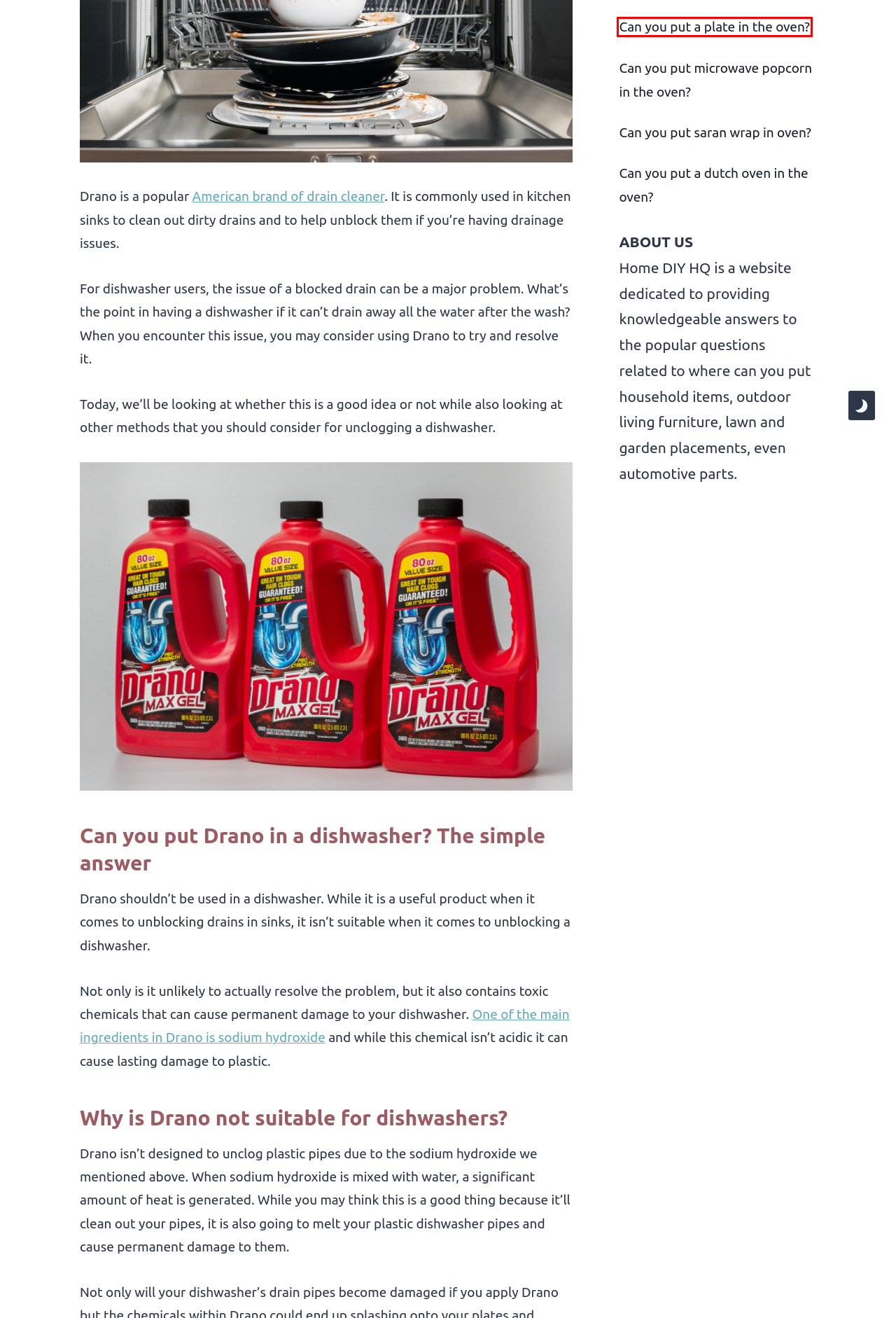Review the webpage screenshot and focus on the UI element within the red bounding box. Select the best-matching webpage description for the new webpage that follows after clicking the highlighted element. Here are the candidates:
A. Can you put a dutch oven in the oven? - Home DIY HQ
B. Welcome | Drano® | SC Johnson
C. Can You Put Glass in the Oven? A Comprehensive Guide - Home DIY HQ
D. Can you put microwave popcorn in the oven? - Home DIY HQ
E. Contact - Home DIY HQ
F. About - Home DIY HQ
G. Can you put a plate in the oven? - Home DIY HQ
H. Can you put saran wrap in oven? - Home DIY HQ

G